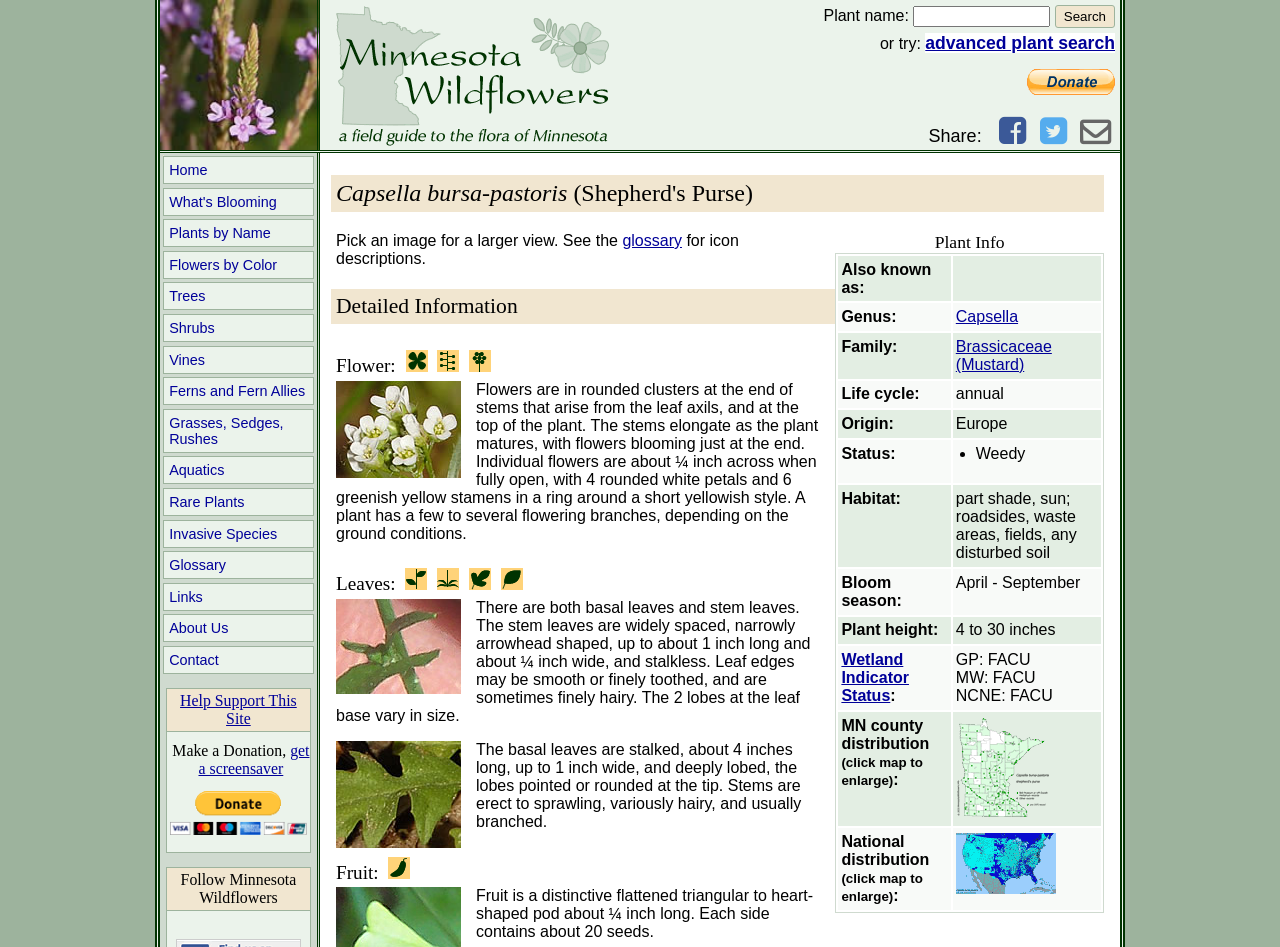Ascertain the bounding box coordinates for the UI element detailed here: "Vines". The coordinates should be provided as [left, top, right, bottom] with each value being a float between 0 and 1.

[0.128, 0.365, 0.245, 0.394]